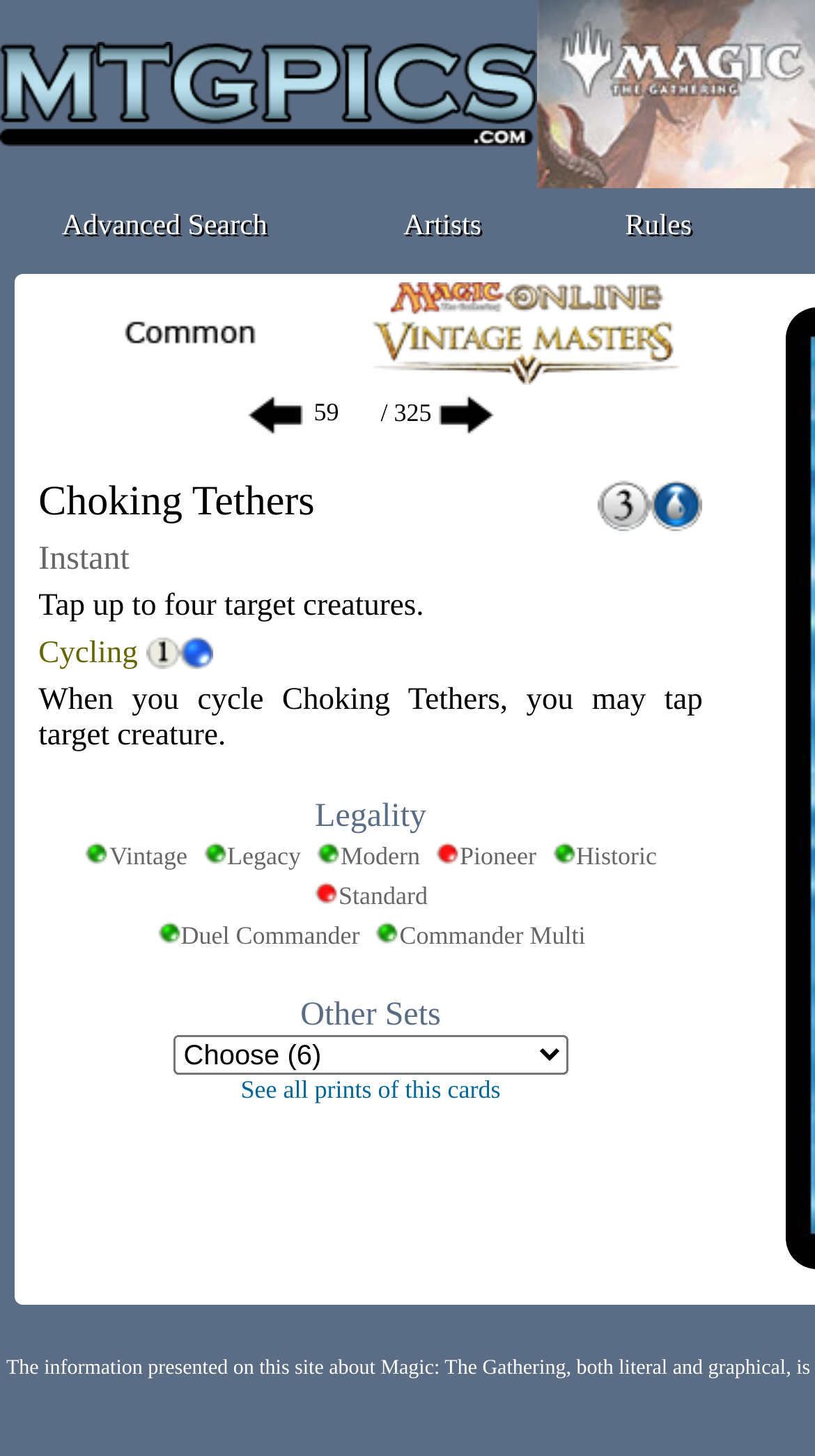Observe the image and answer the following question in detail: What is the function of the button with the text 'See all prints of this card'?

The button with the text 'See all prints of this card' is likely a link that, when clicked, will display all the different prints or versions of the Choking Tethers card.